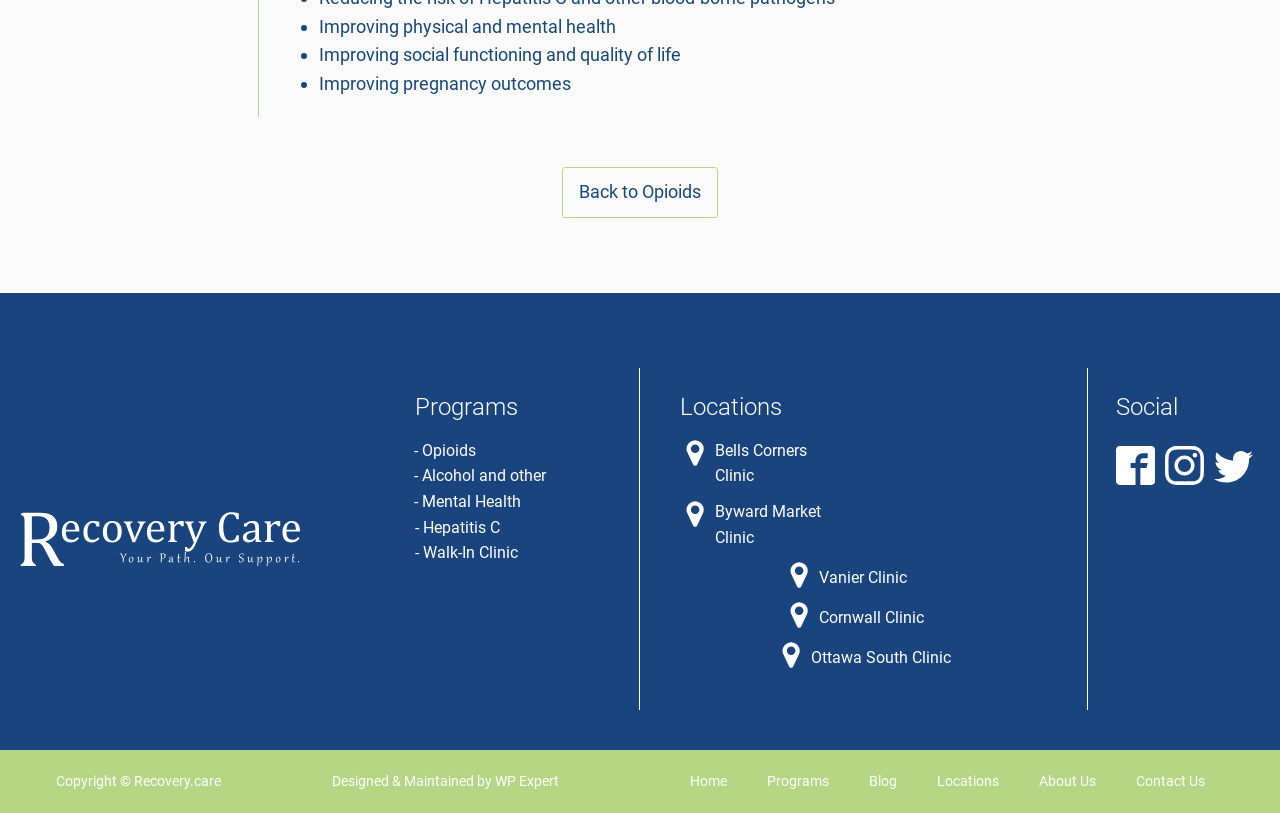Please determine the bounding box coordinates of the element's region to click for the following instruction: "View the 'Ottawa South Clinic' location".

[0.634, 0.793, 0.743, 0.824]